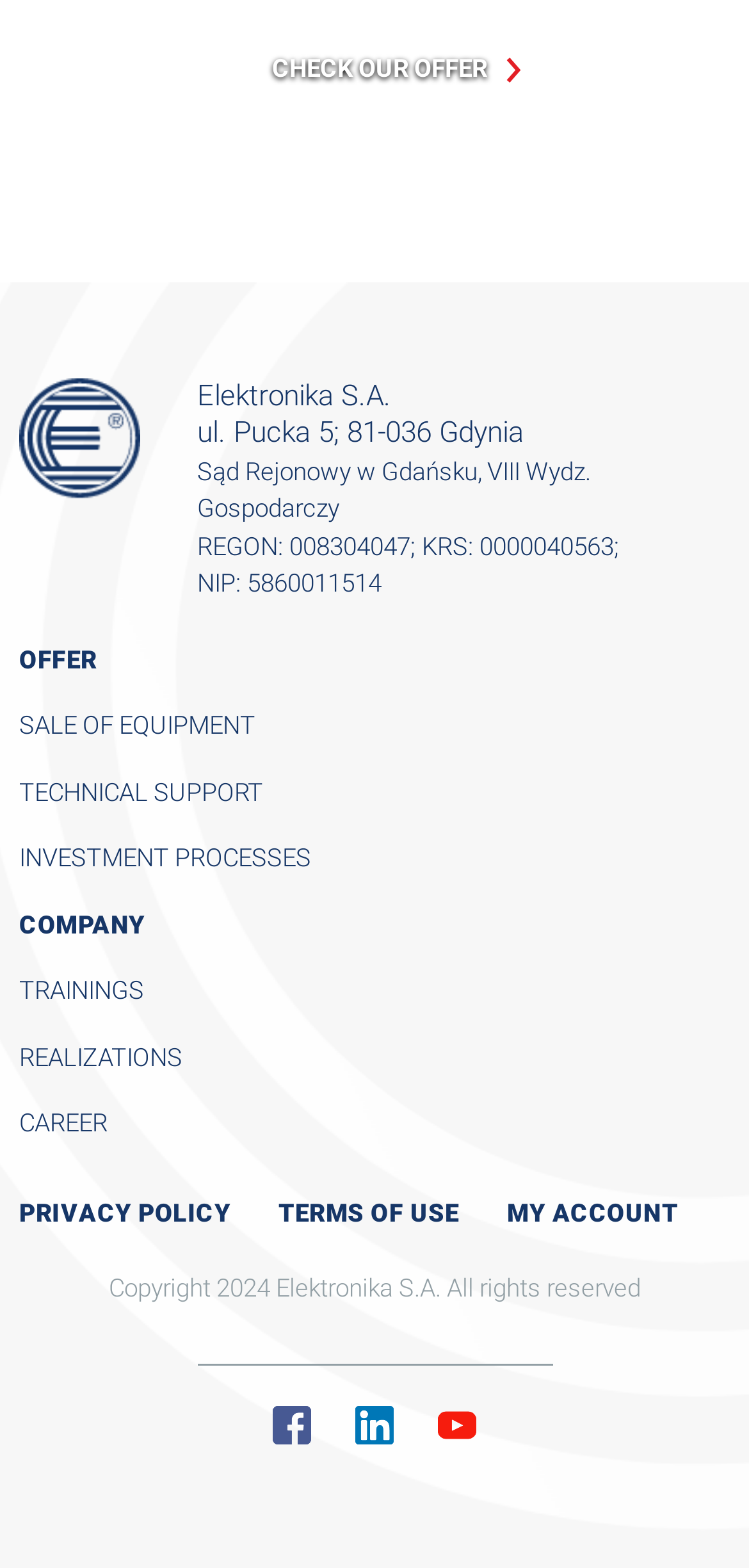Identify the bounding box coordinates for the UI element that matches this description: "Technical support".

[0.026, 0.496, 0.351, 0.514]